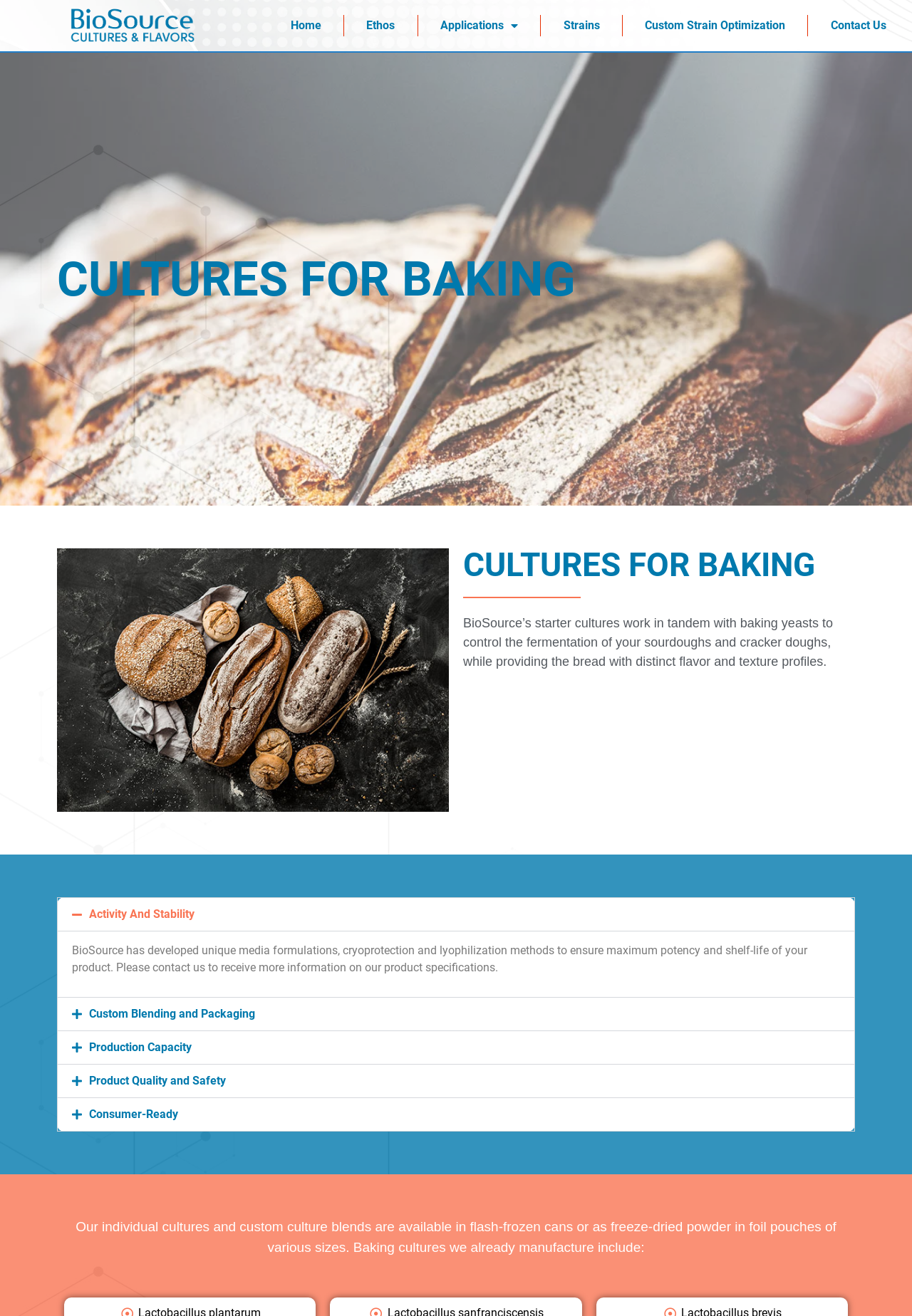Locate the bounding box coordinates of the item that should be clicked to fulfill the instruction: "Click the Home link".

[0.298, 0.007, 0.373, 0.032]